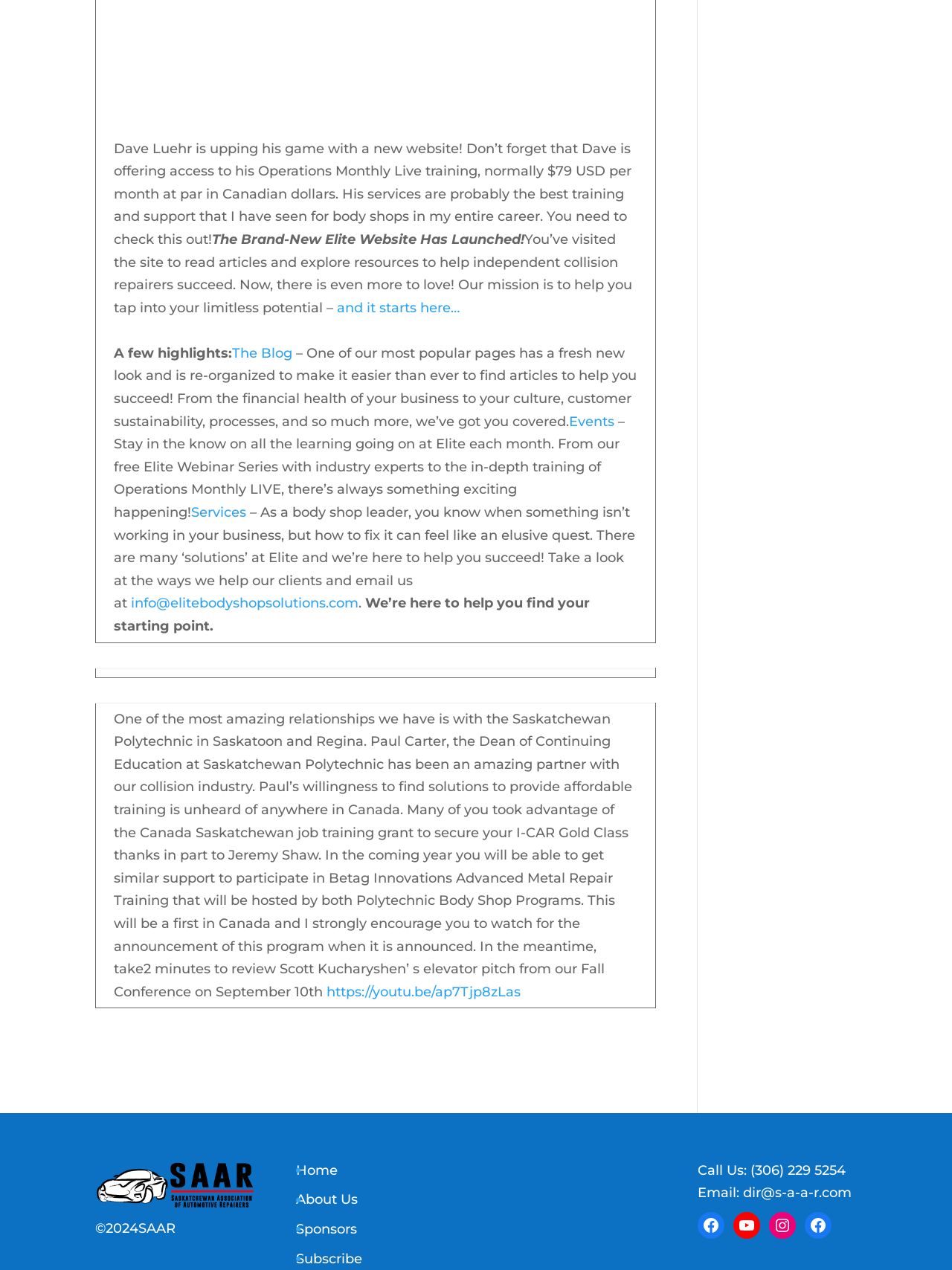What is the phone number to call?
From the image, provide a succinct answer in one word or a short phrase.

(306) 229 5254